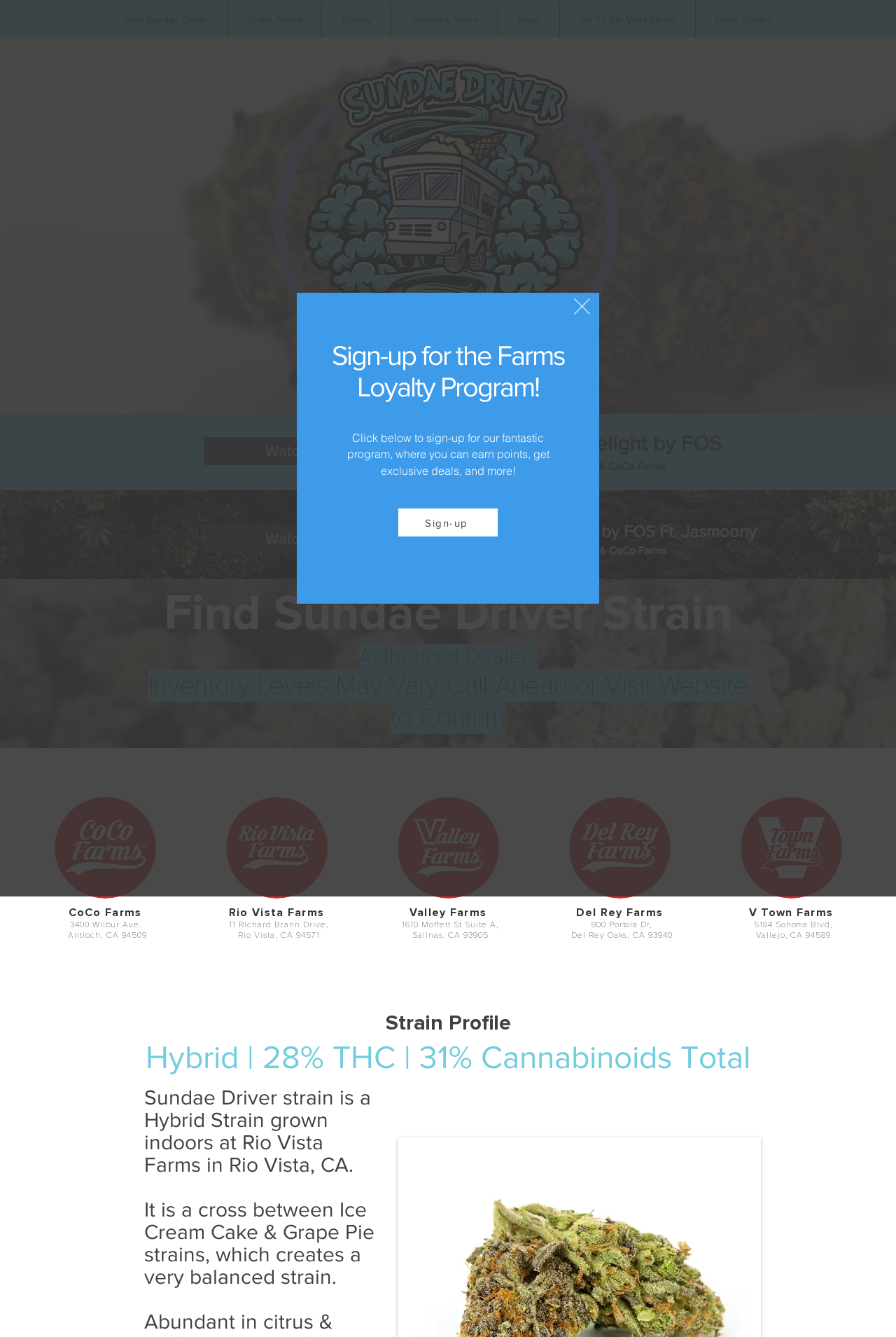Respond with a single word or phrase to the following question: Where can I find Sundae Driver?

Authorized Dealers